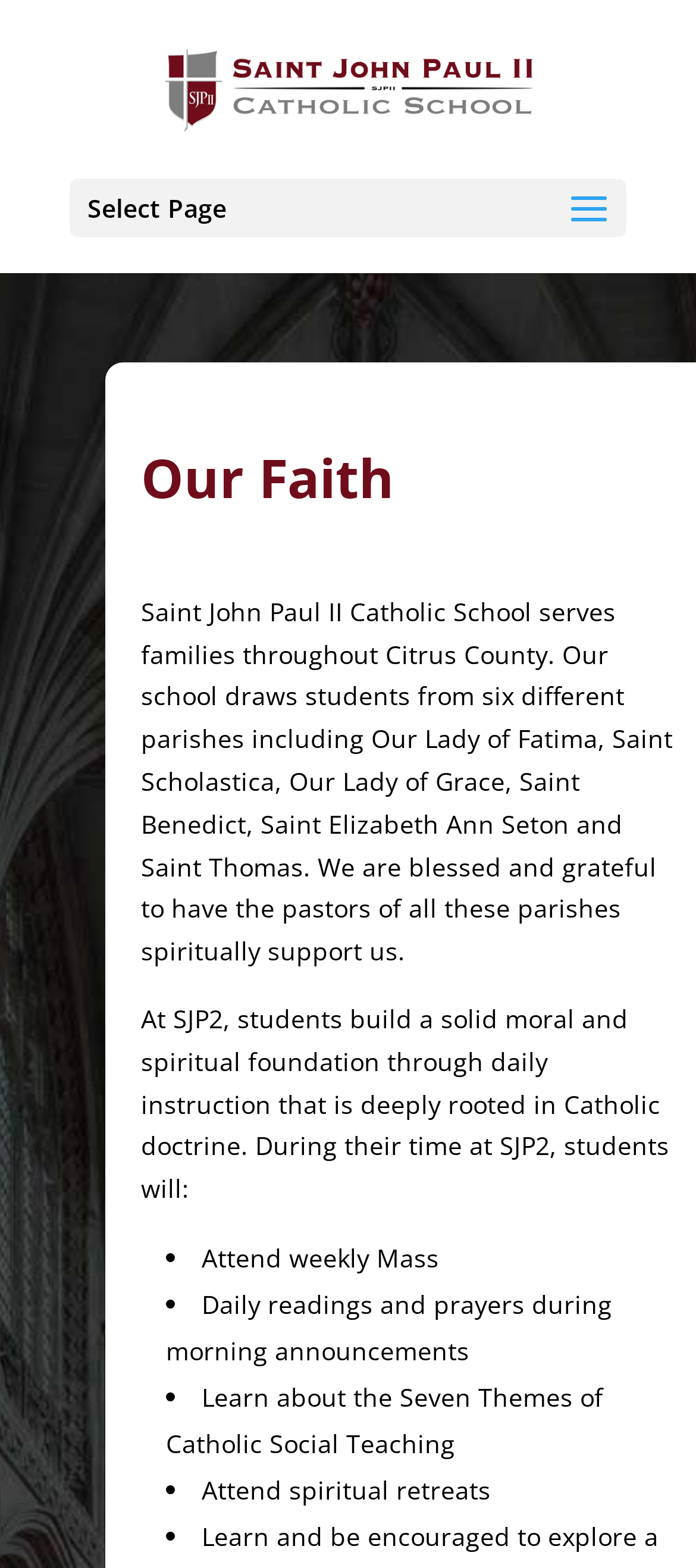Carefully examine the image and provide an in-depth answer to the question: How often do students attend Mass at SJP2?

According to the webpage, one of the ways students build their faith at SJP2 is by attending weekly Mass.